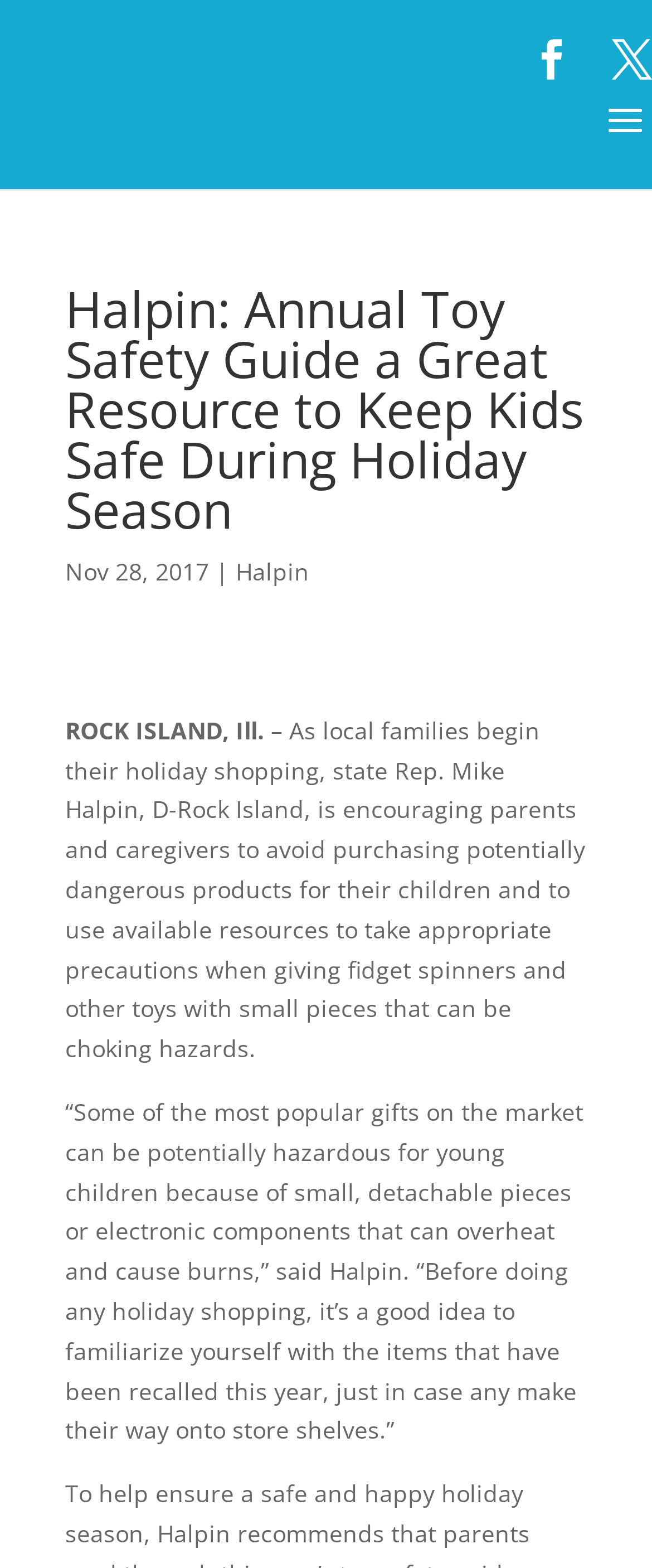Please look at the image and answer the question with a detailed explanation: What is the purpose of familiarizing oneself with recalled items?

According to the webpage, familiarizing oneself with recalled items is important to avoid buying hazardous products that may still be available on store shelves, as mentioned by state Rep. Mike Halpin.